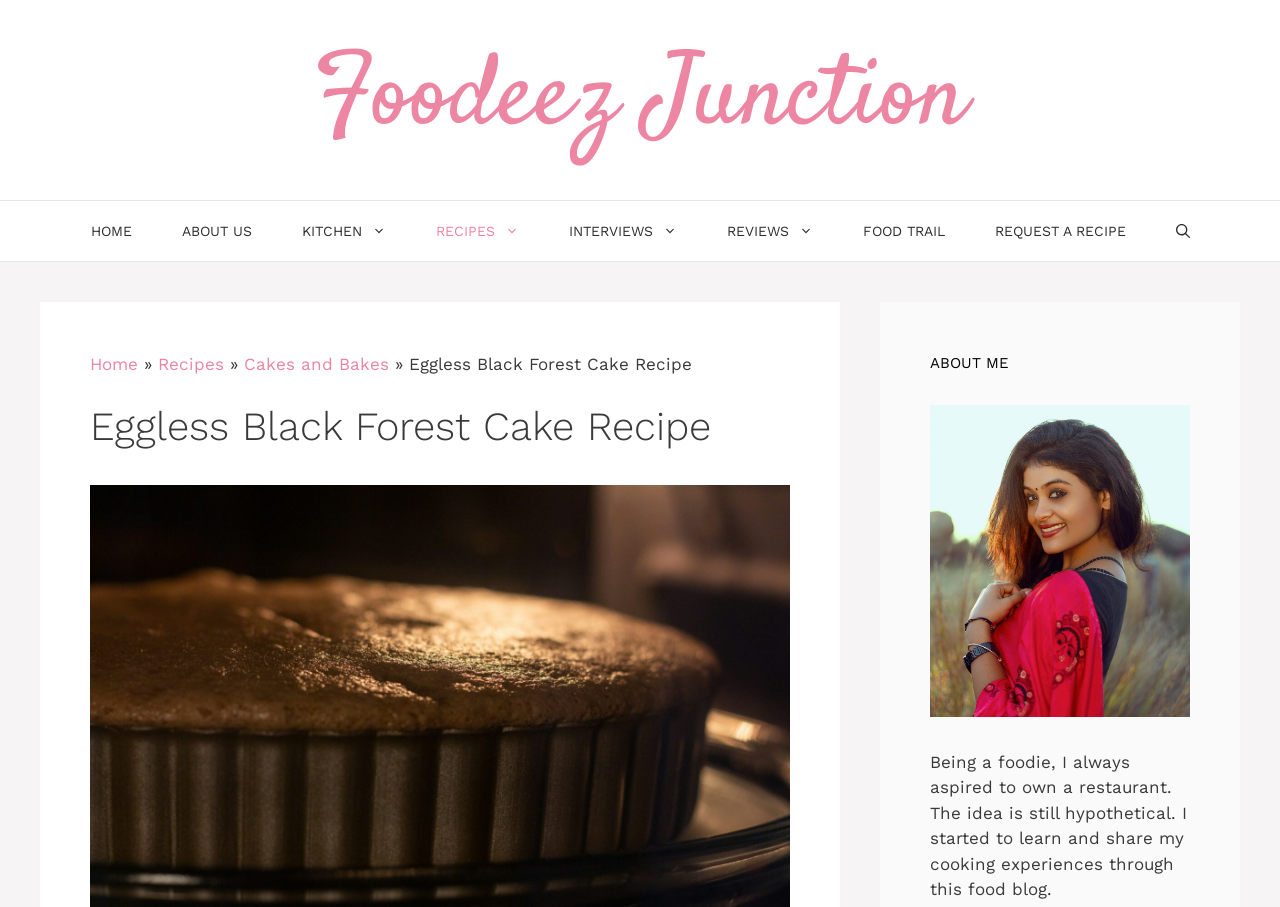Extract the bounding box coordinates for the HTML element that matches this description: "Food Trail". The coordinates should be four float numbers between 0 and 1, i.e., [left, top, right, bottom].

[0.654, 0.222, 0.757, 0.288]